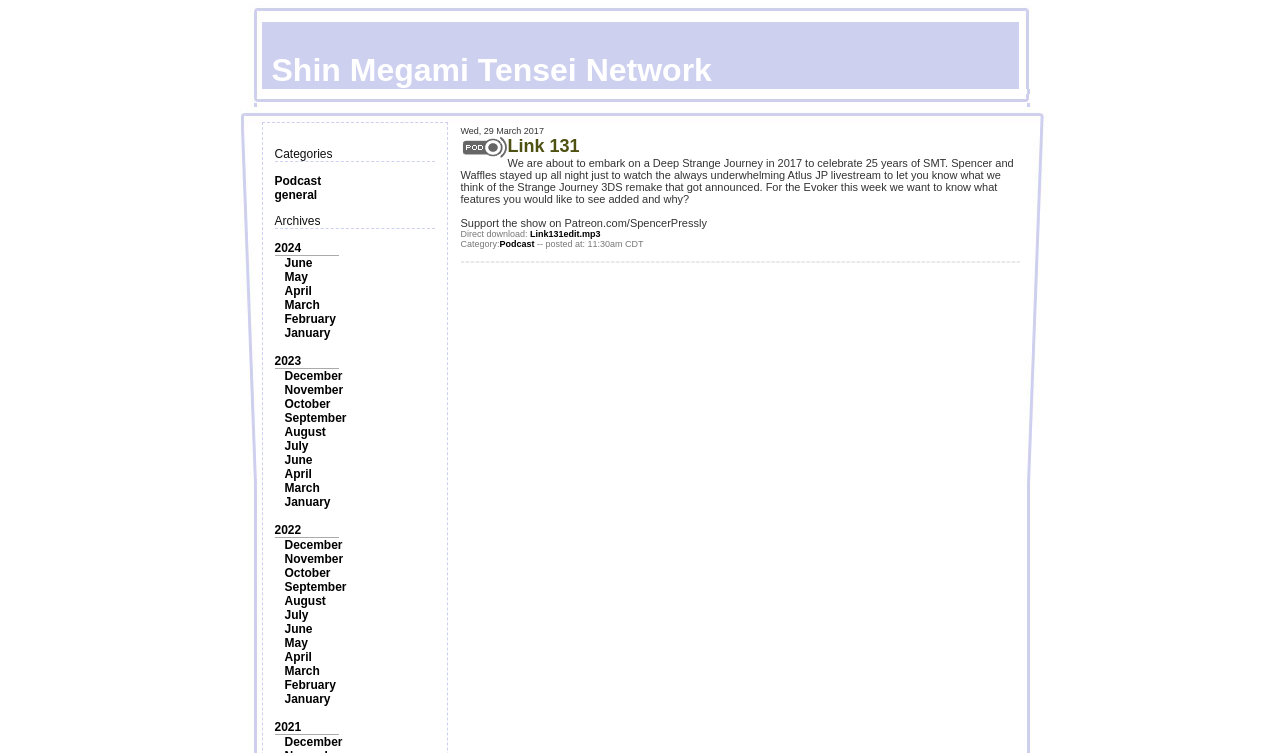Describe the entire webpage, focusing on both content and design.

The webpage is about Shin Megami Tensei Network, specifically the Link 131 podcast episode. At the top, there is an image taking up most of the width. Below the image, there are several links and text elements arranged horizontally. The text "Categories" is followed by links to "Podcast" and "general". Next to these links, there is a section with the title "Archives" and links to different years, including 2024, 2023, 2022, and 2021. Each year has multiple links to specific months, such as June, May, and April.

Below this section, there is a table with a single row. The table cell contains a block of text describing the podcast episode, including the title "Link 131" and a summary of the episode's content. There is also an image and several links within the text, including a link to download the episode and a link to support the show on Patreon. The text also mentions the hosts, Spencer and Waffles, and their discussion of the Strange Journey 3DS remake.

At the bottom of the page, there is a horizontal separator line, followed by another table row with an empty table cell.